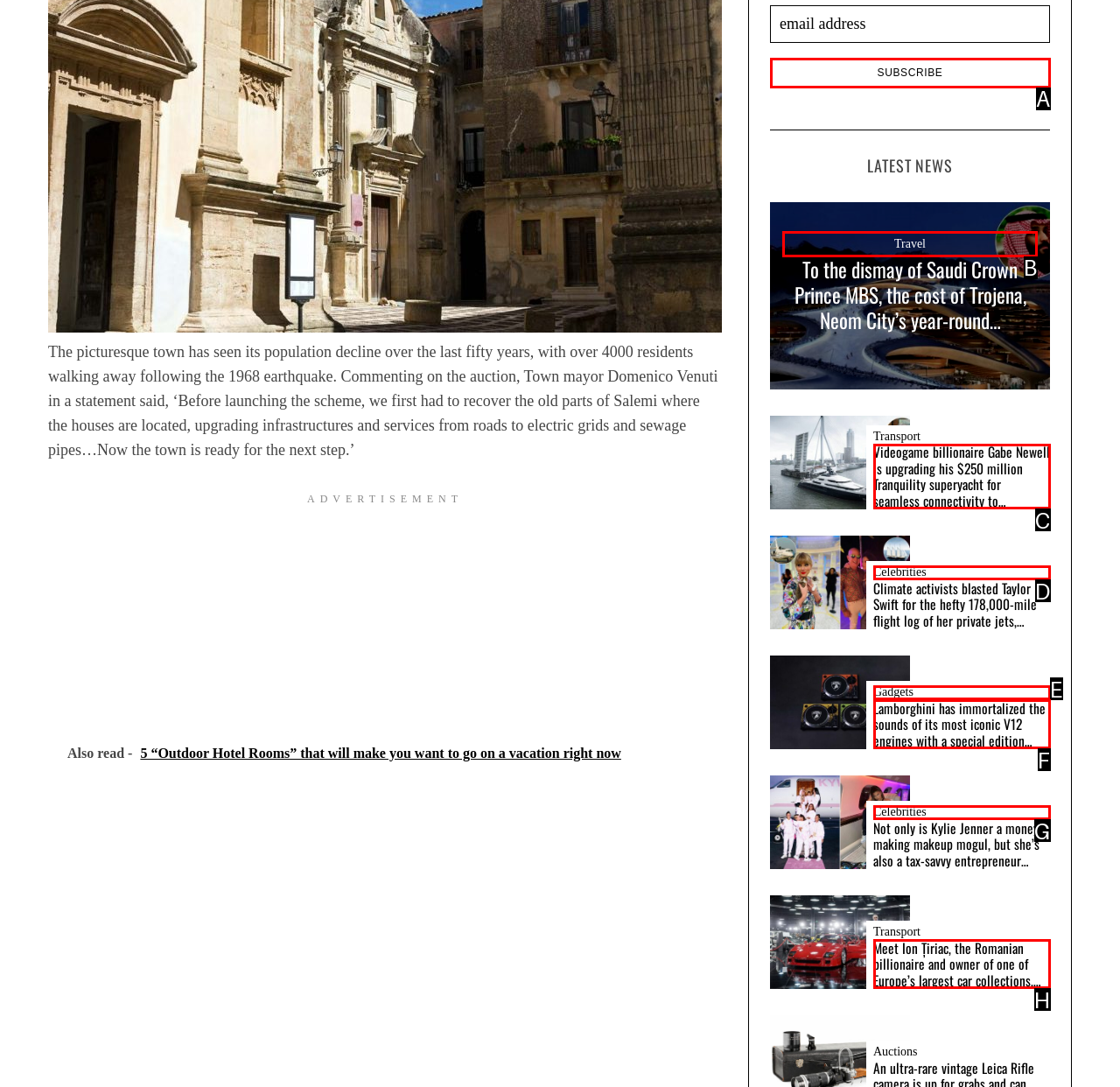Identify the correct UI element to click to achieve the task: Explore the Travel section.
Answer with the letter of the appropriate option from the choices given.

B